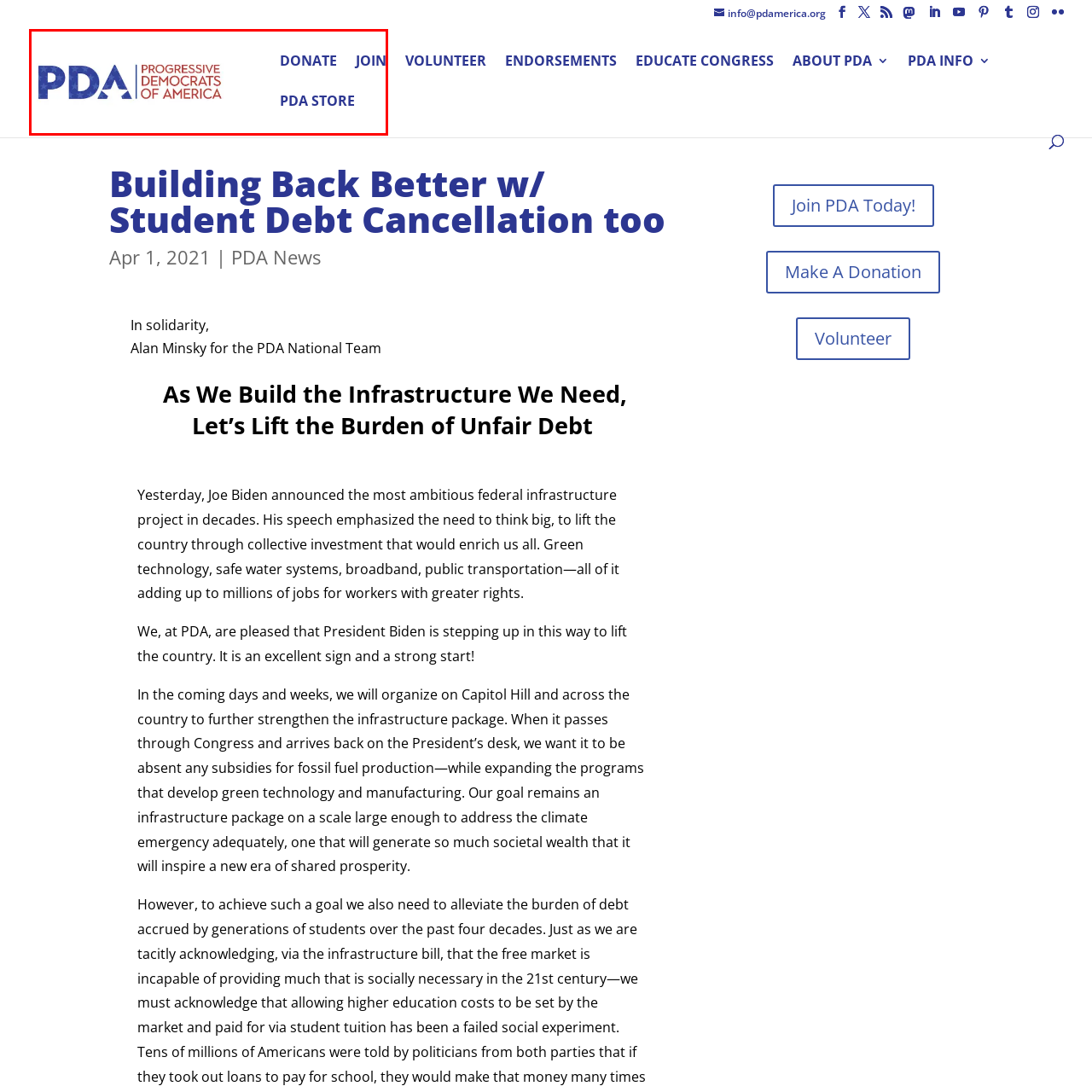What is symbolized by the backdrop of stars?
View the portion of the image encircled by the red bounding box and give a one-word or short phrase answer.

American theme